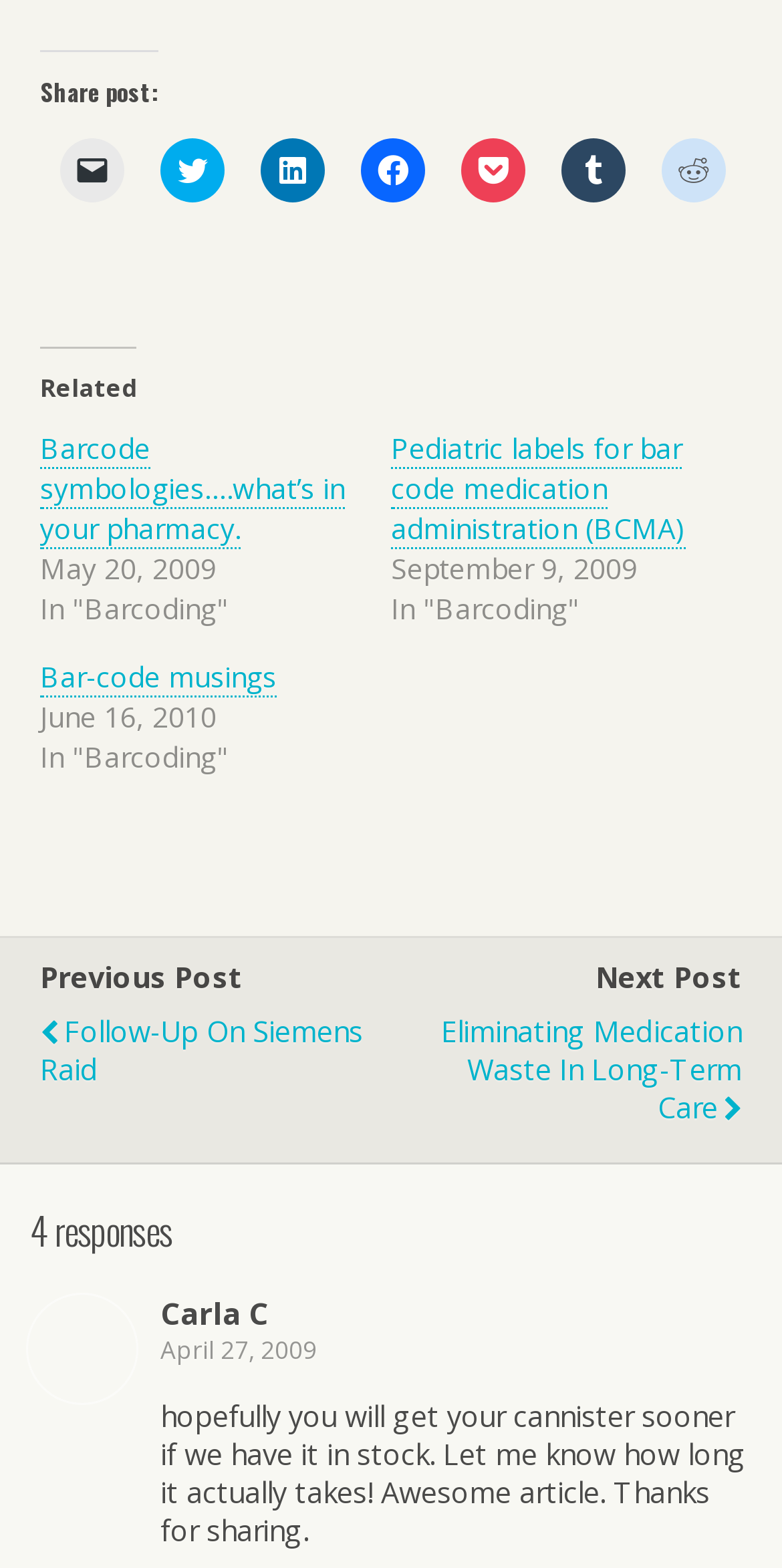Who is the author of the first response?
Give a one-word or short-phrase answer derived from the screenshot.

Carla C